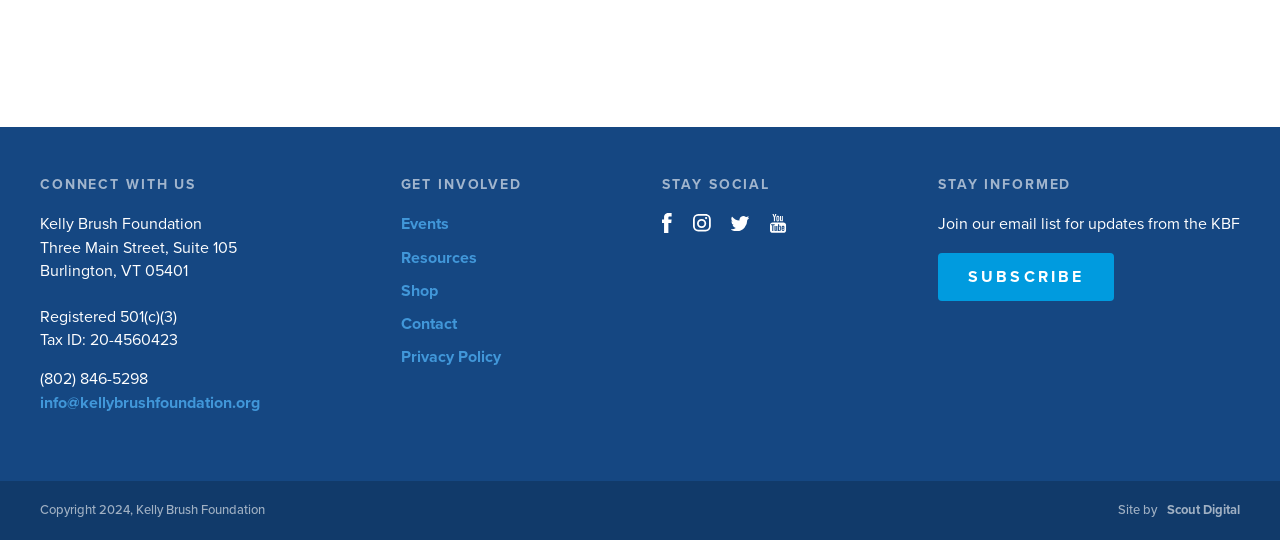What is the tax ID of the Kelly Brush Foundation?
Carefully examine the image and provide a detailed answer to the question.

I found this information by looking at the static text elements under the 'CONNECT WITH US' heading, which provides the foundation's tax ID number.